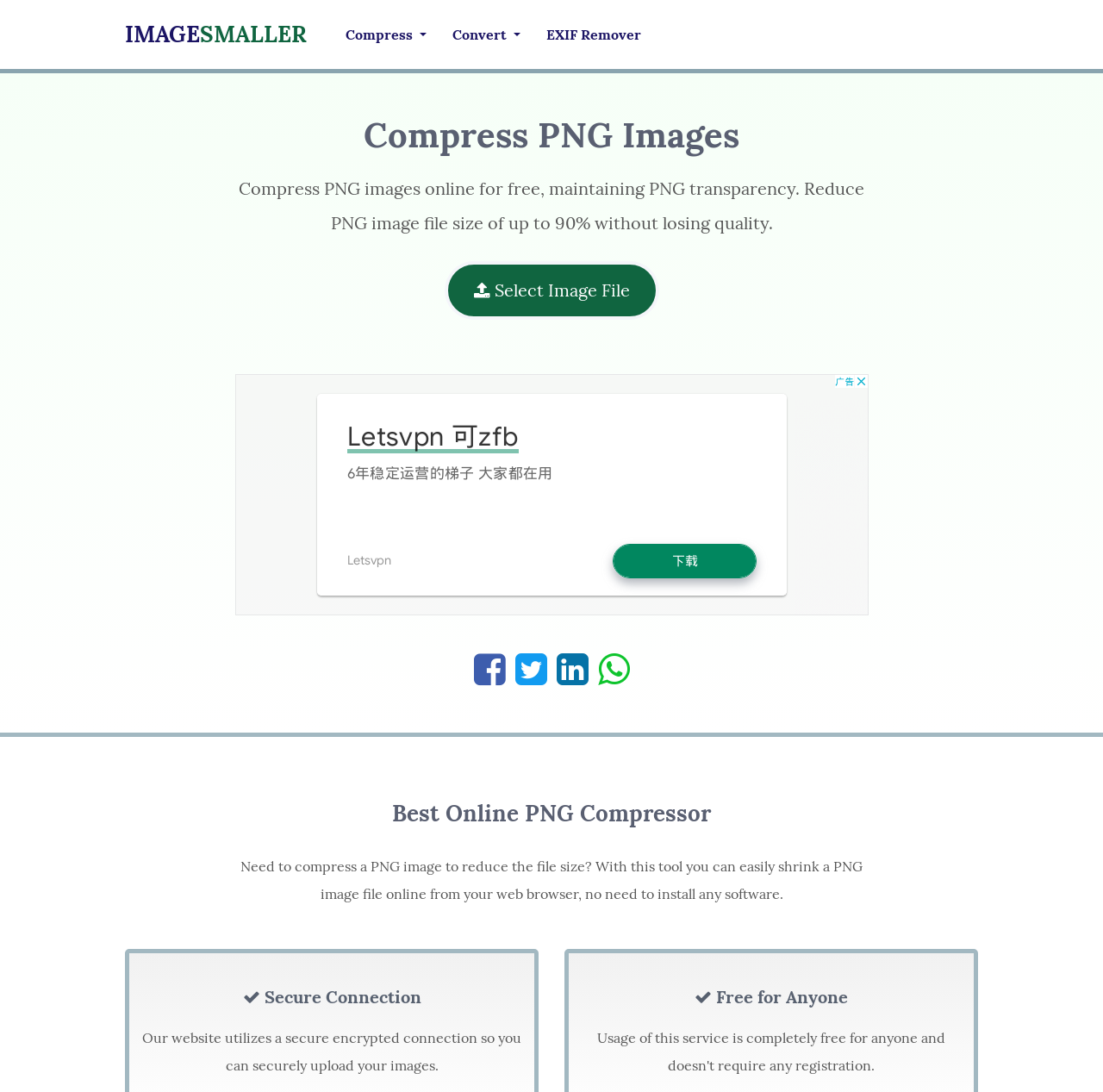Using the element description name="s" placeholder="جستجو …", predict the bounding box coordinates for the UI element. Provide the coordinates in (top-left x, top-left y, bottom-right x, bottom-right y) format with values ranging from 0 to 1.

None